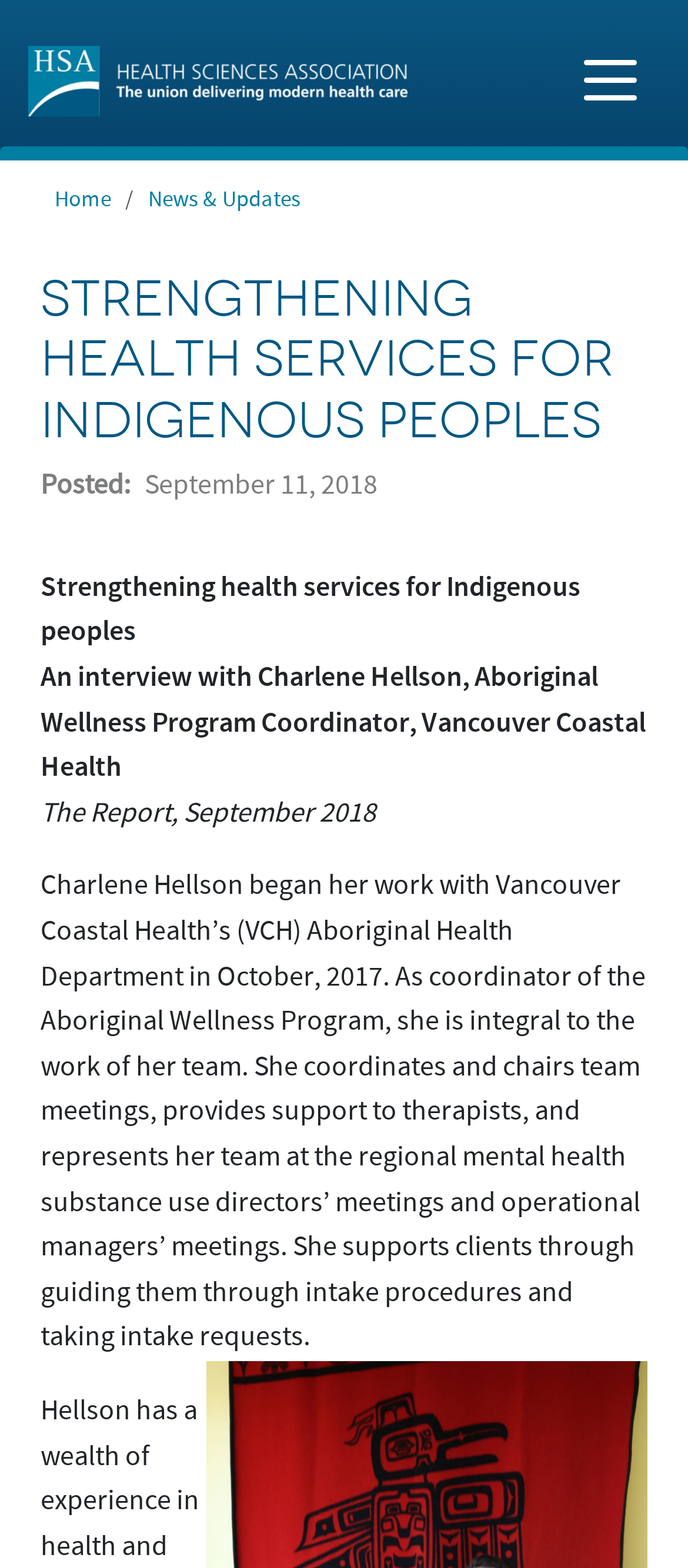Please give a concise answer to this question using a single word or phrase: 
What is the name of the program coordinator?

Charlene Hellson